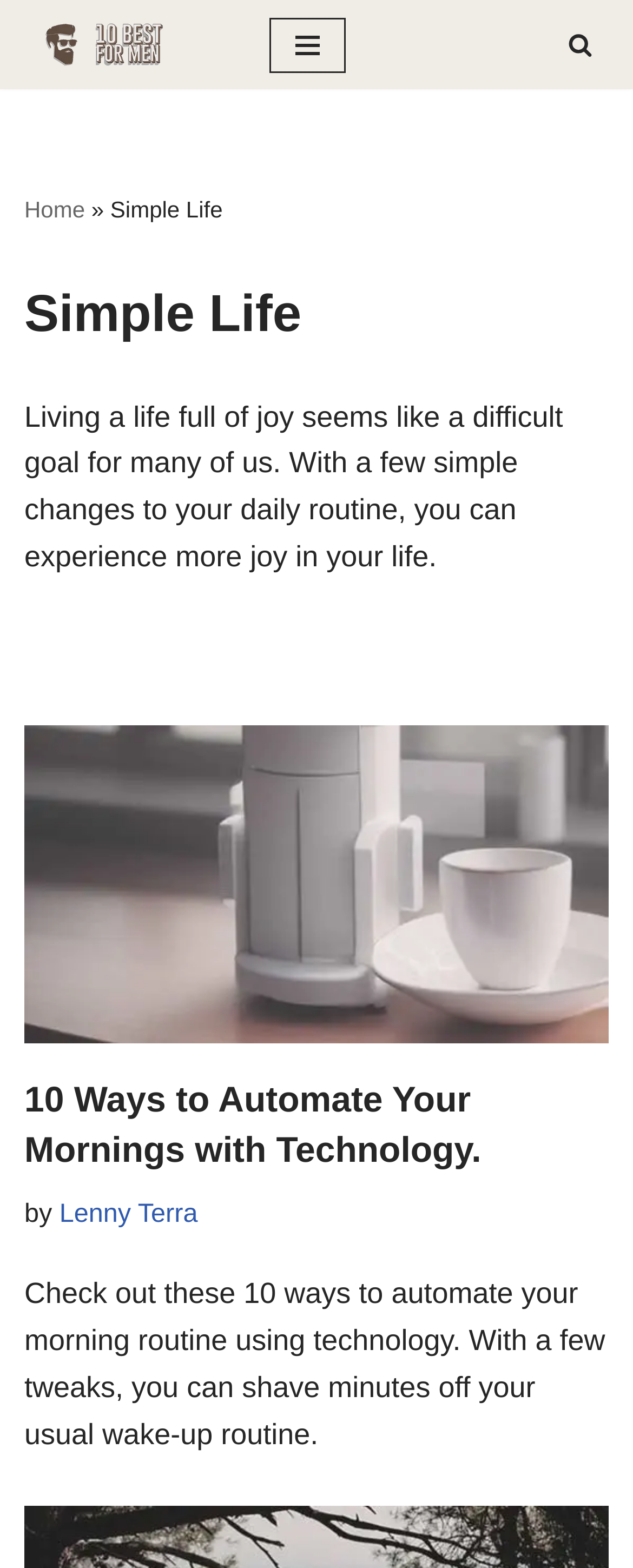Produce an elaborate caption capturing the essence of the webpage.

This webpage is about living a simple life and finding joy. At the top left, there is a link to skip to the content. Next to it, there is a link with the title "10 Best for Men" accompanied by an image. Below these elements, there is a navigation menu button on the top right. On the top right corner, there is a search link with an icon.

The main content area is divided into sections. The first section has a heading "Simple Life" and a paragraph of text that discusses the difficulty of living a joyful life and how simple changes can make a difference. Below this section, there is an article with a link to "Automate Your Mornings" accompanied by an image. This link is followed by a heading that reads "10 Ways to Automate Your Mornings with Technology." Below the heading, there is another link with the same title, and then a byline with the author's name, "Lenny Terra". Finally, there is a paragraph of text that summarizes the article, discussing how to automate morning routines using technology.

Throughout the webpage, there are a total of 5 links, 3 images, 2 headings, and several blocks of text. The layout is organized, with clear headings and concise text, making it easy to navigate and read.